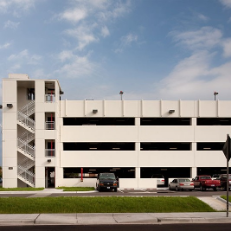What type of material is used for the building's façade?
Please give a detailed and elaborate answer to the question based on the image.

The caption describes the building's façade as clean and white, and mentions that it is constructed with pre-cast concrete, indicating that the façade is made of this material.